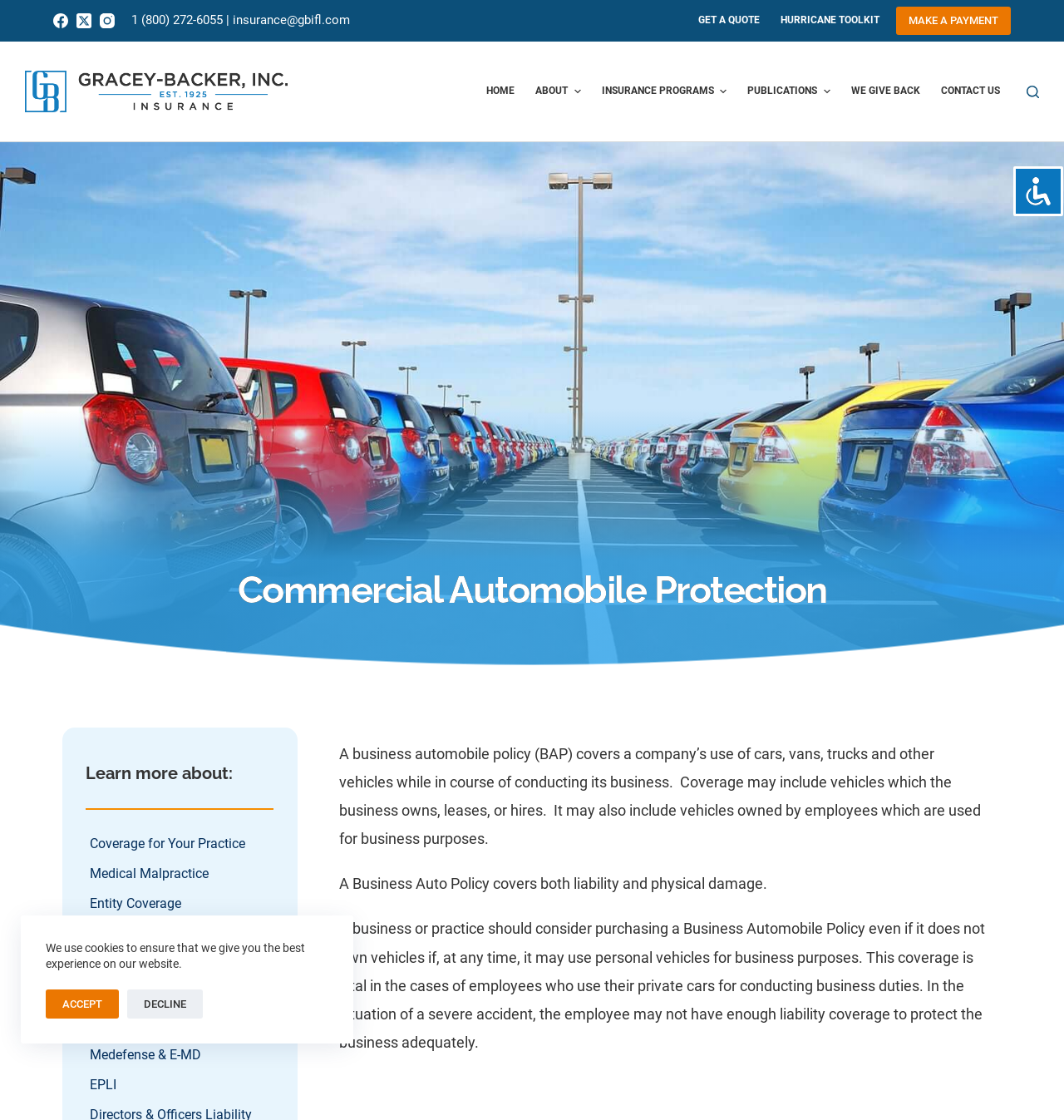What is the text of the button in the top-right corner?
Based on the image, provide a one-word or brief-phrase response.

Search